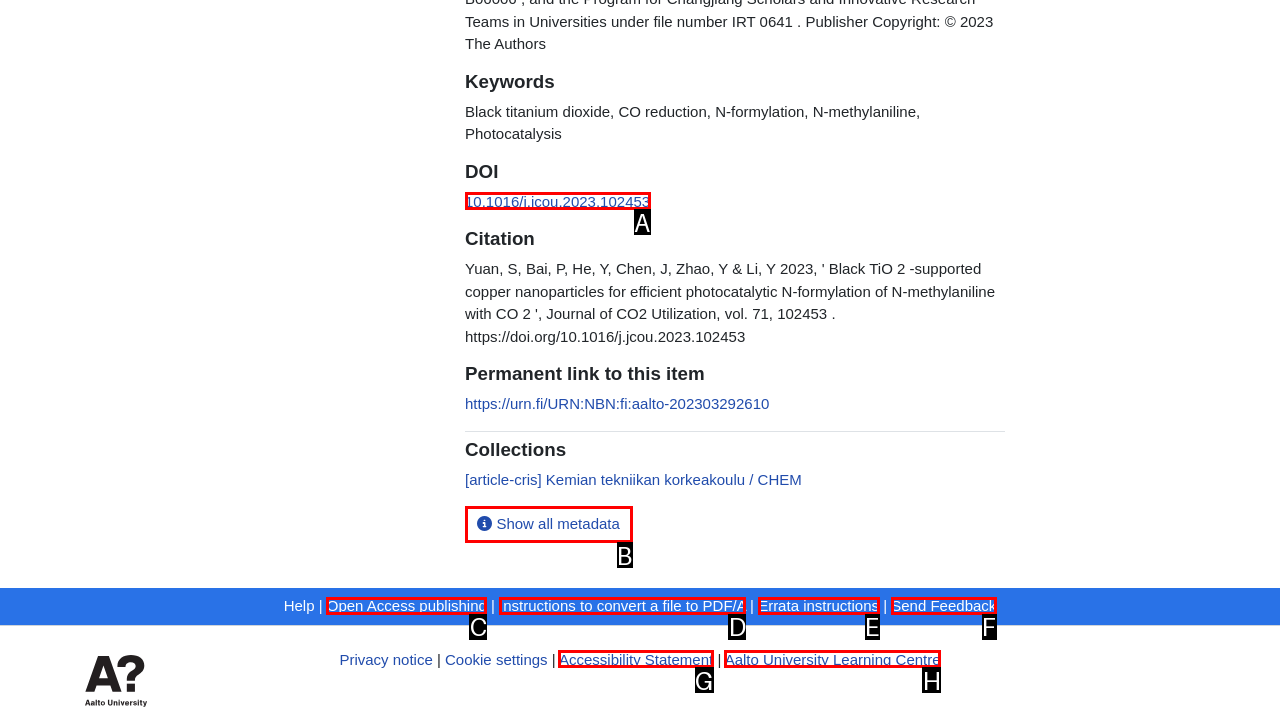Which HTML element fits the description: Aalto University Learning Centre? Respond with the letter of the appropriate option directly.

H